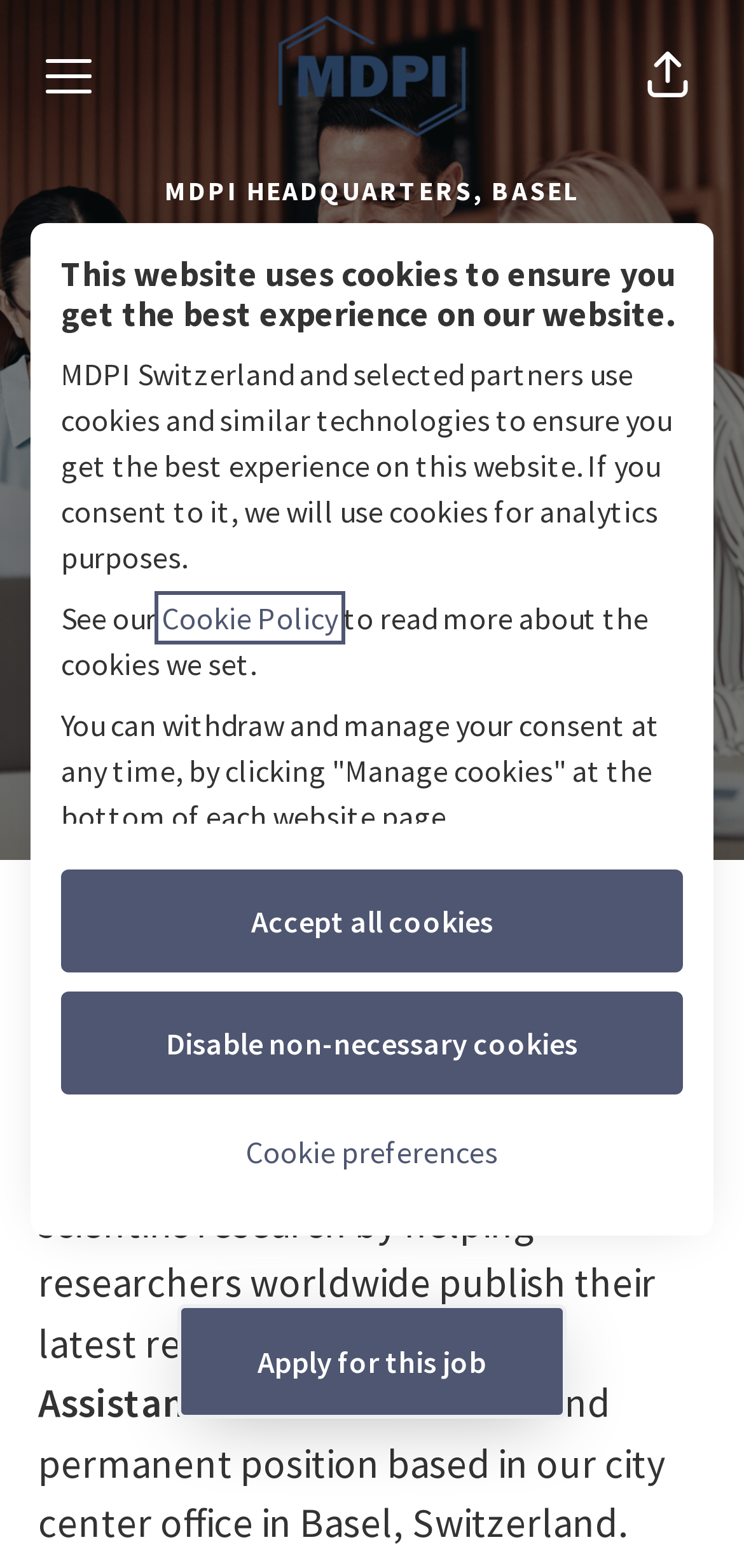Based on the image, provide a detailed response to the question:
What is the job title of the position?

I determined the job title by looking at the heading element with the text 'Assistant Editor 100% (m/w/d)' which is a prominent element on the webpage, indicating that it is the main topic of the page.